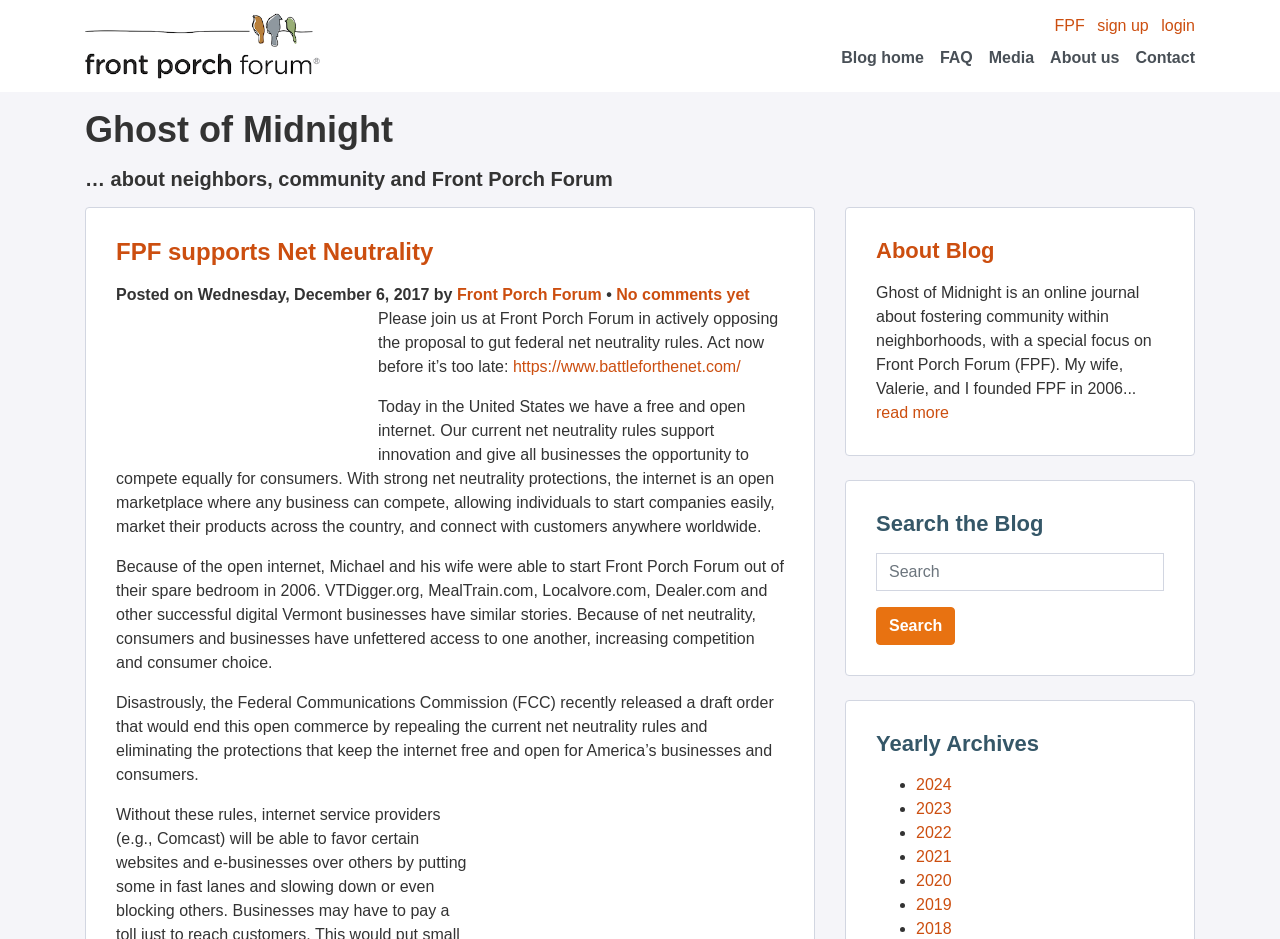Kindly determine the bounding box coordinates of the area that needs to be clicked to fulfill this instruction: "Click the 'sign up' link".

[0.857, 0.018, 0.897, 0.036]